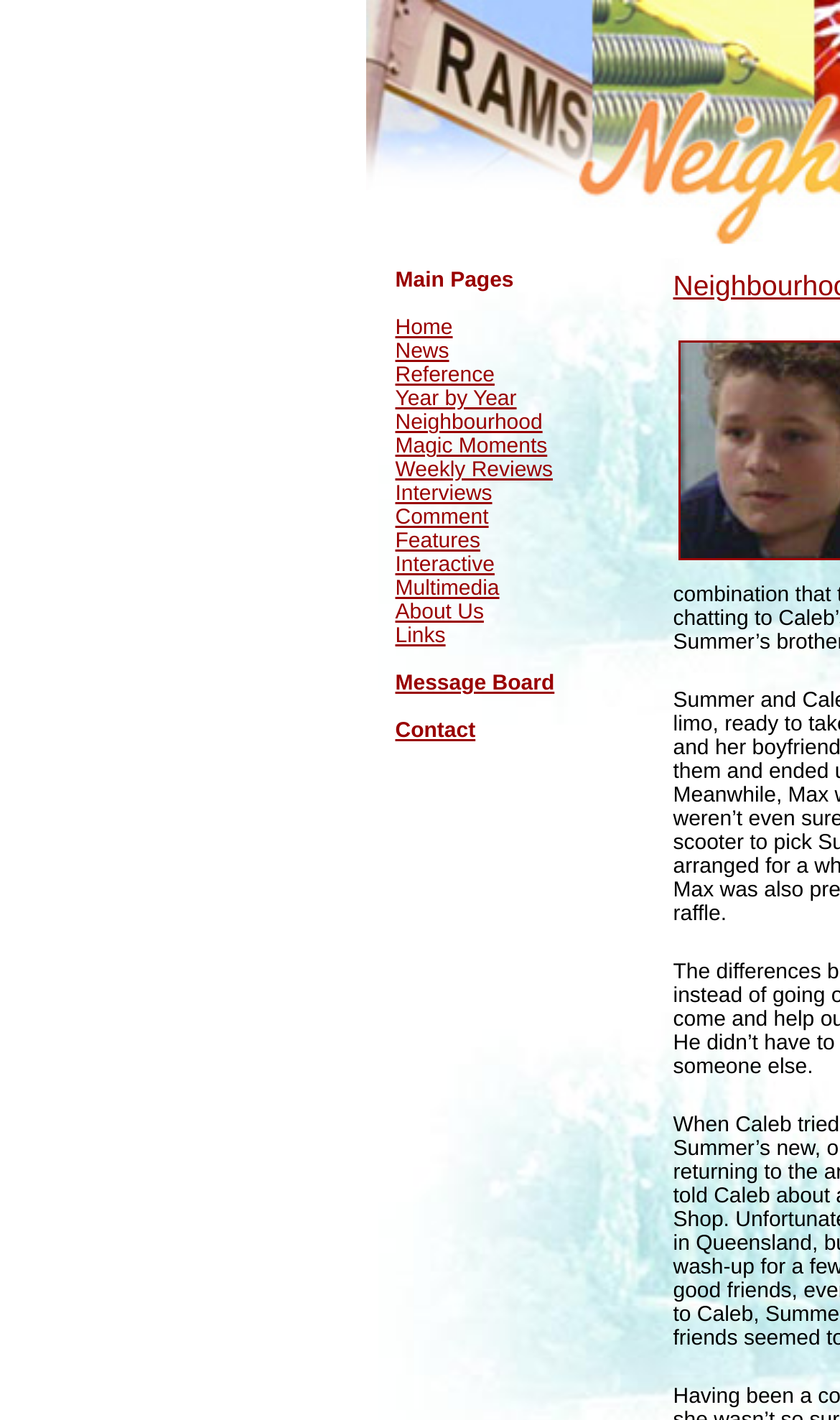How many columns are in the main page link table?
Look at the screenshot and respond with a single word or phrase.

1